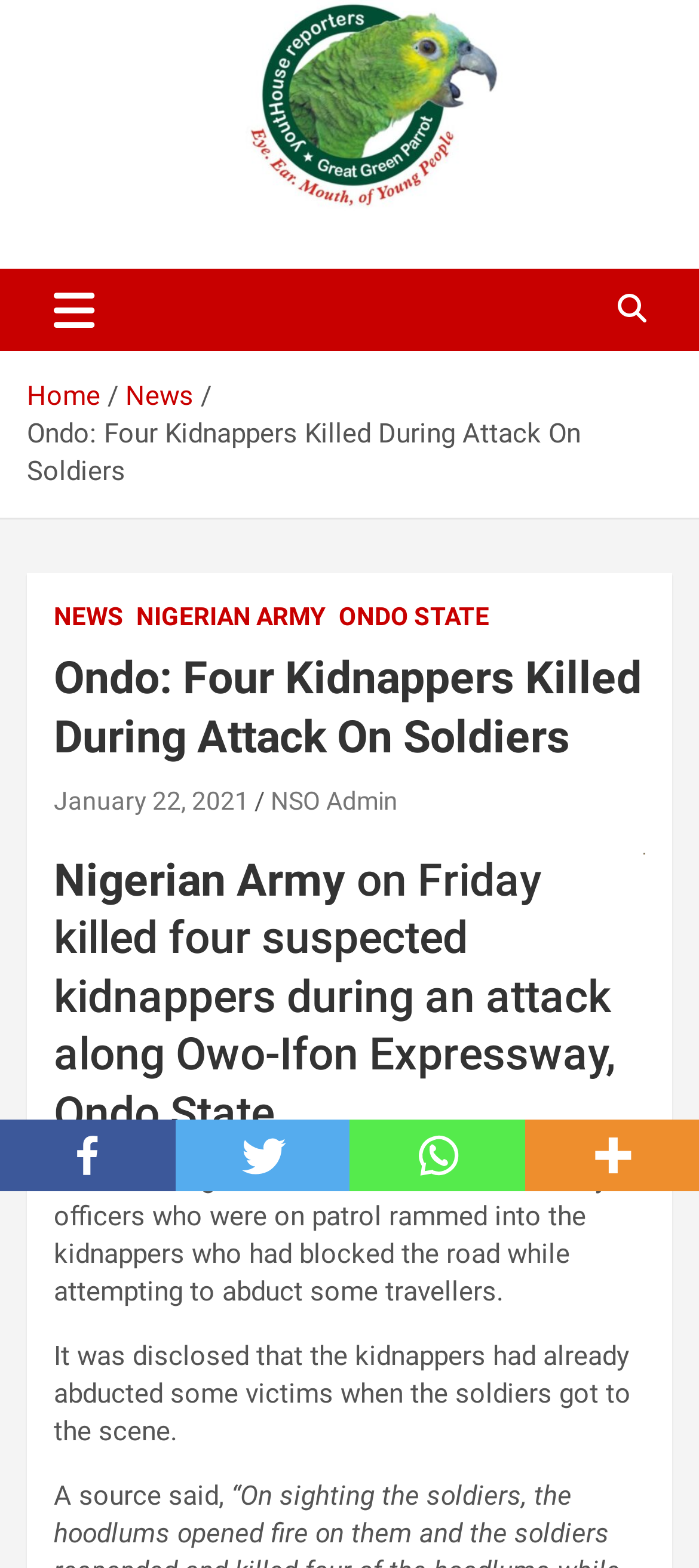Bounding box coordinates are given in the format (top-left x, top-left y, bottom-right x, bottom-right y). All values should be floating point numbers between 0 and 1. Provide the bounding box coordinate for the UI element described as: News

[0.077, 0.383, 0.177, 0.406]